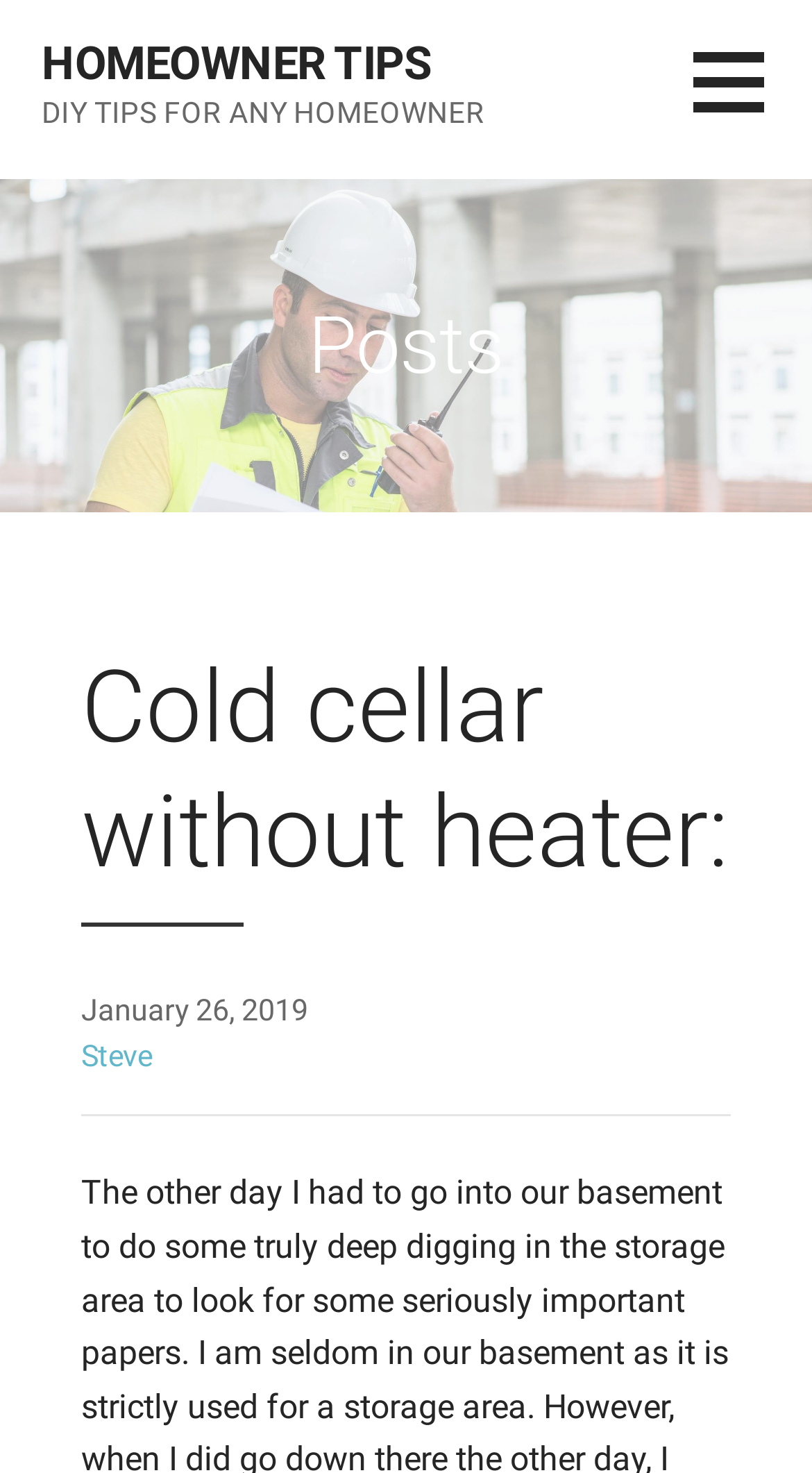What is the category of the posts?
Answer the question with a single word or phrase by looking at the picture.

Homeowner Tips